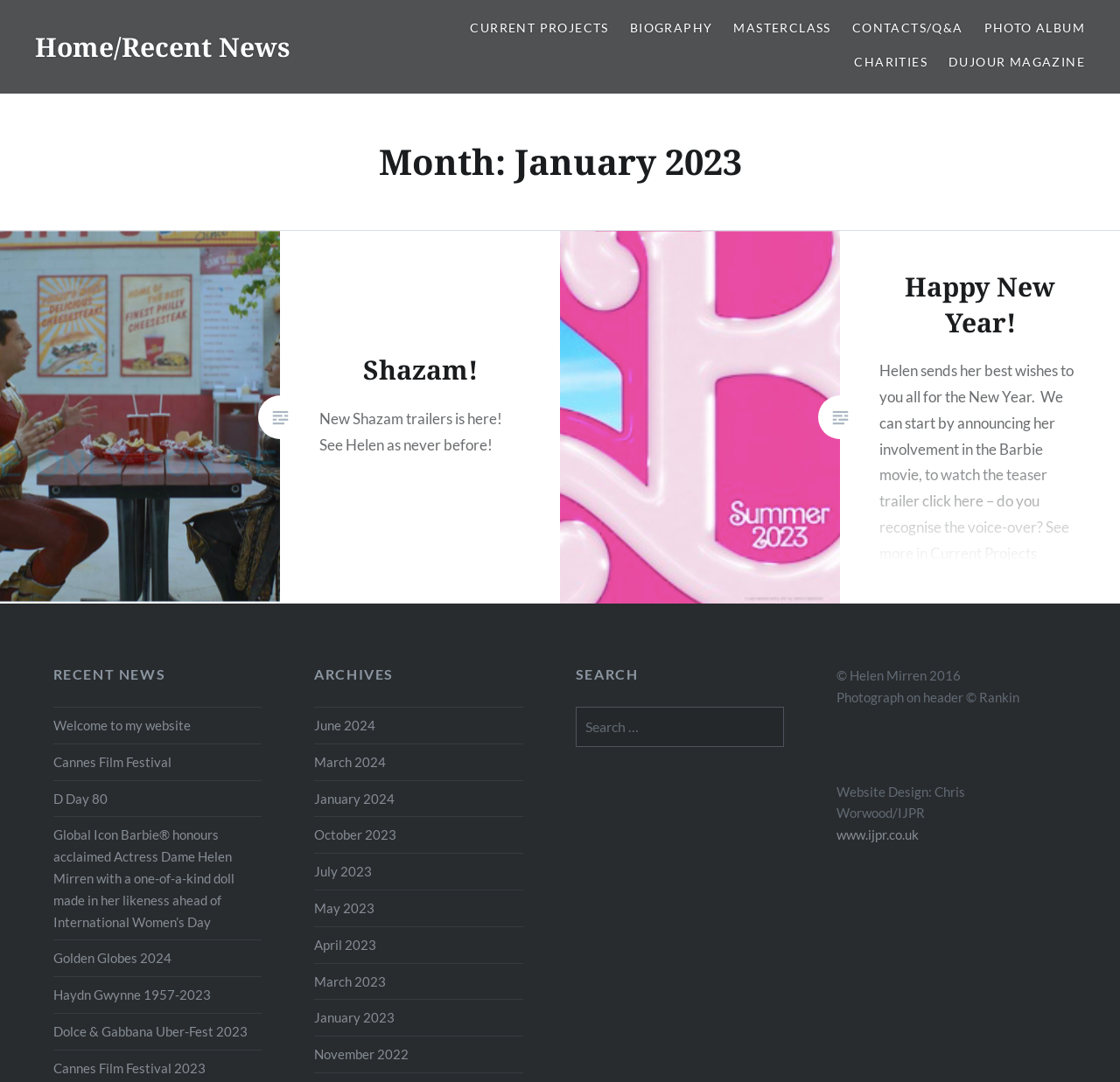Bounding box coordinates are specified in the format (top-left x, top-left y, bottom-right x, bottom-right y). All values are floating point numbers bounded between 0 and 1. Please provide the bounding box coordinate of the region this sentence describes: parent_node: Happy New Year!

[0.5, 0.213, 1.0, 0.558]